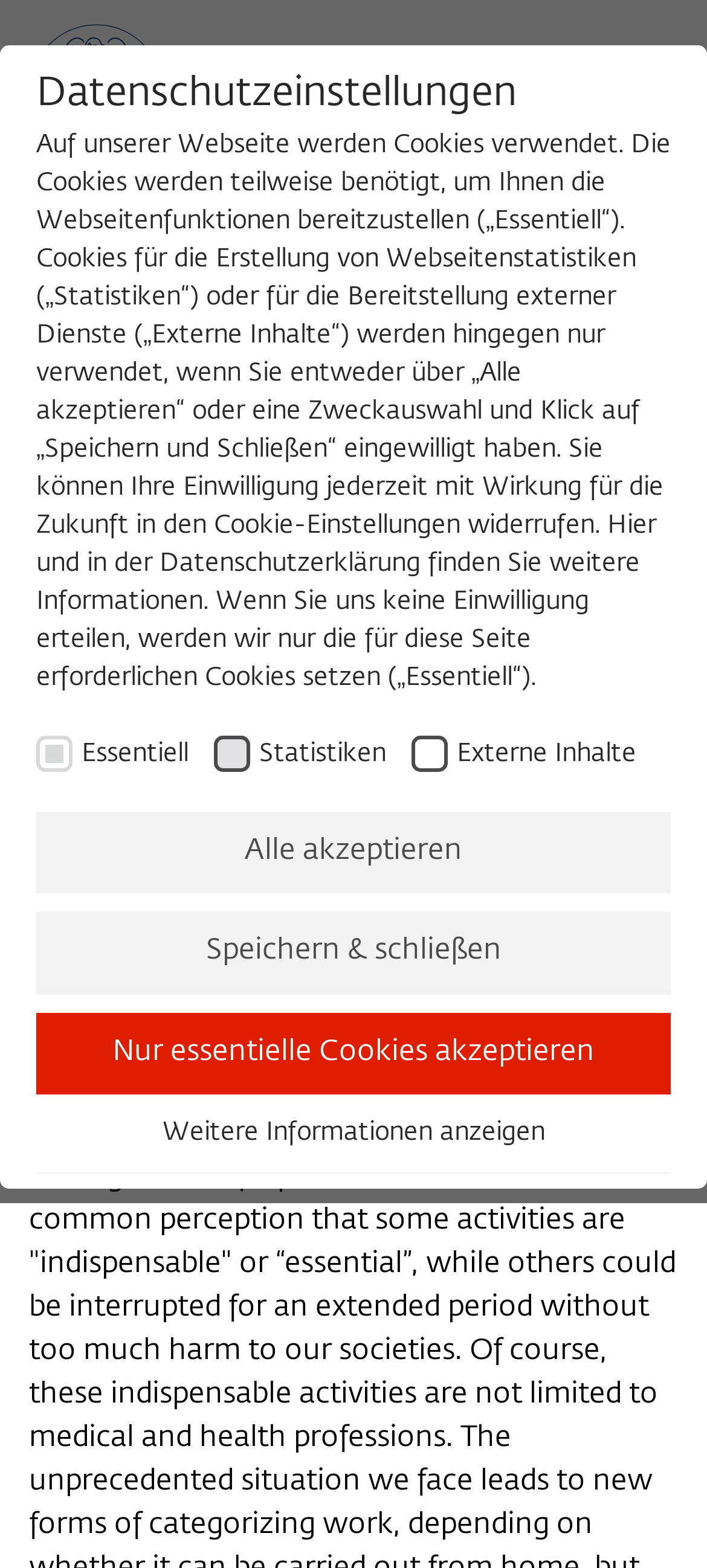Refer to the screenshot and answer the following question in detail:
What is the purpose of the 'Speichern & schließen' button?

I found the answer by examining the dialog box with the title 'Datenschutzeinstellungen'. The 'Speichern & schließen' button is located next to the cookie settings, suggesting that it is used to save and close these settings.